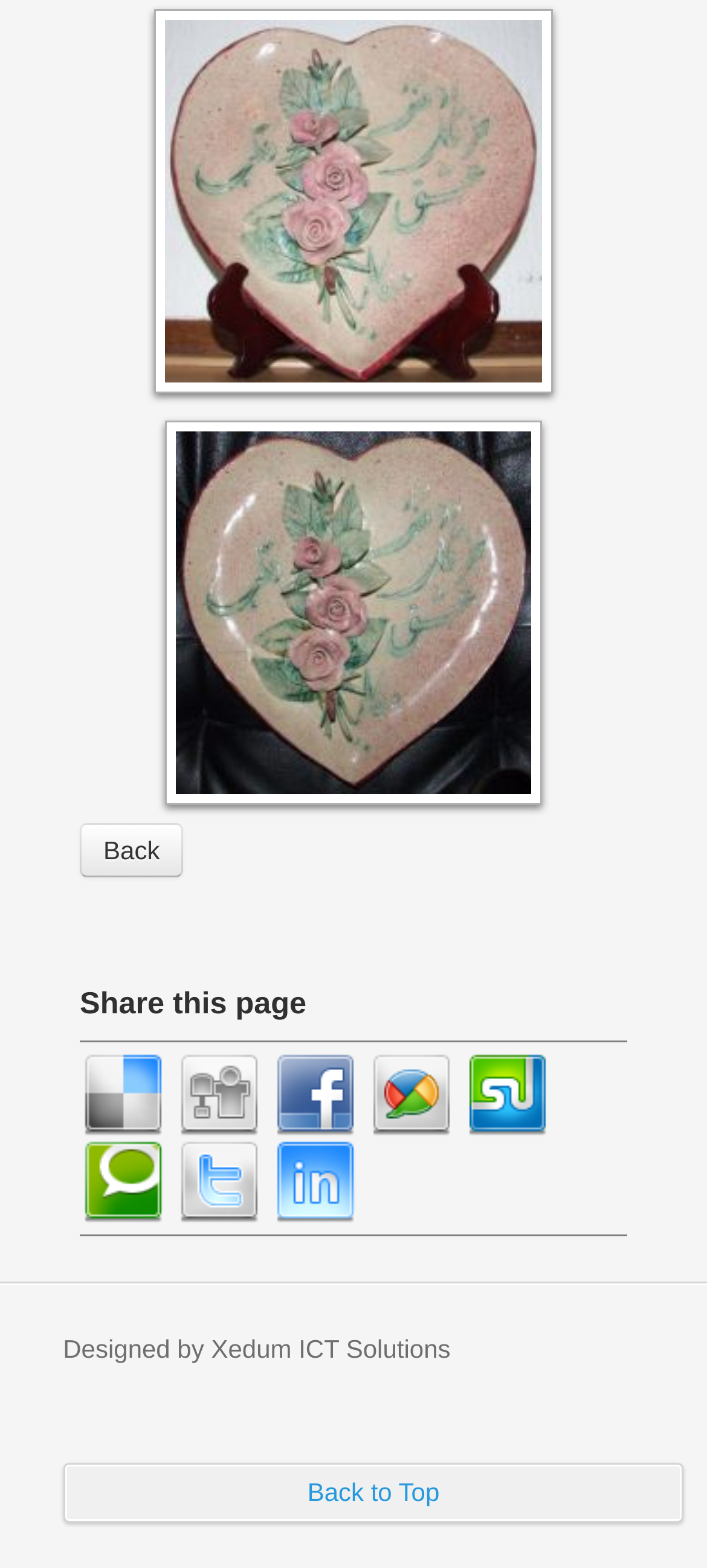Determine the bounding box of the UI element mentioned here: "title="Submit to Google Plus"". The coordinates must be in the format [left, top, right, bottom] with values ranging from 0 to 1.

[0.521, 0.687, 0.644, 0.706]